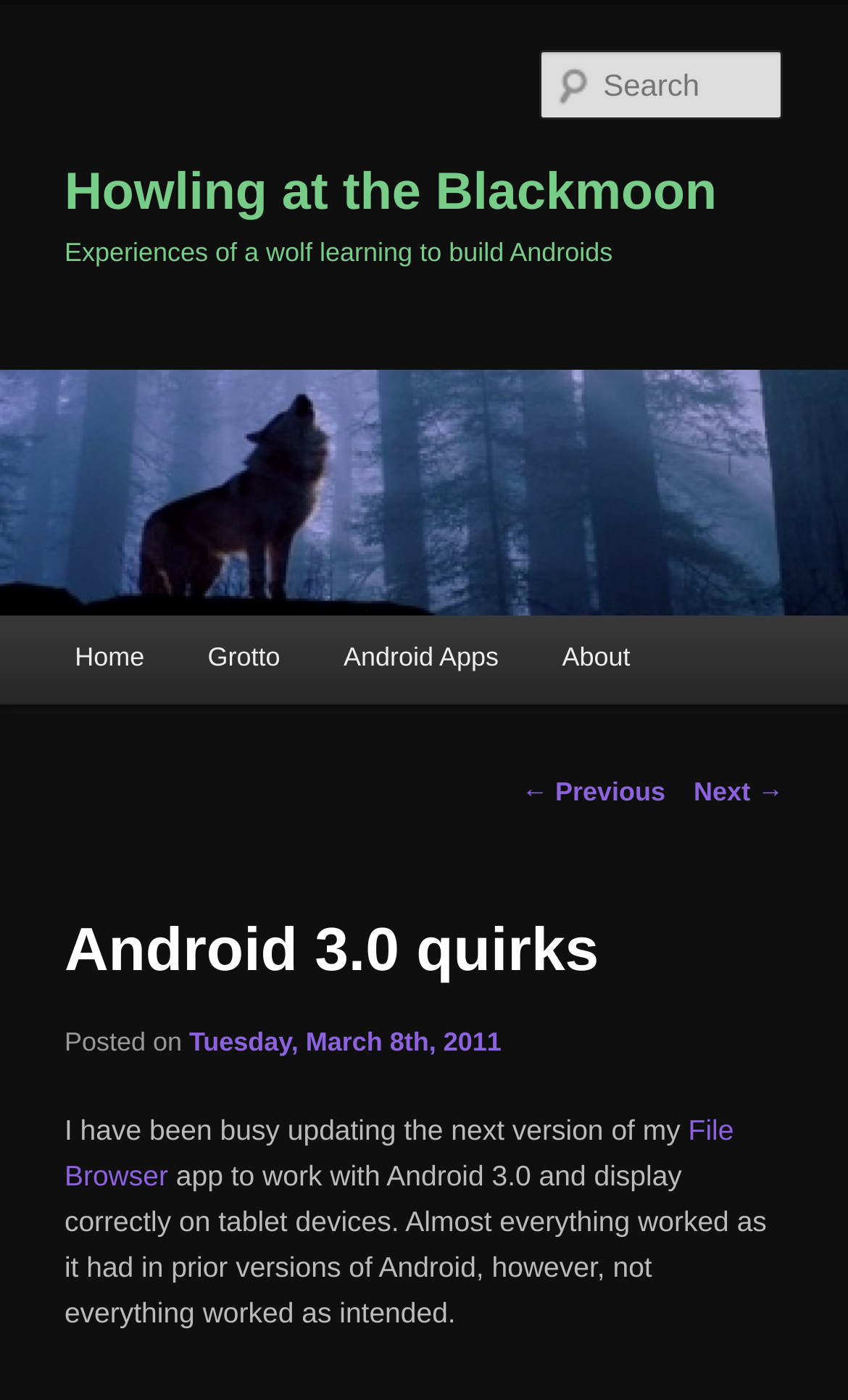Please mark the clickable region by giving the bounding box coordinates needed to complete this instruction: "Search for something".

[0.637, 0.036, 0.924, 0.086]